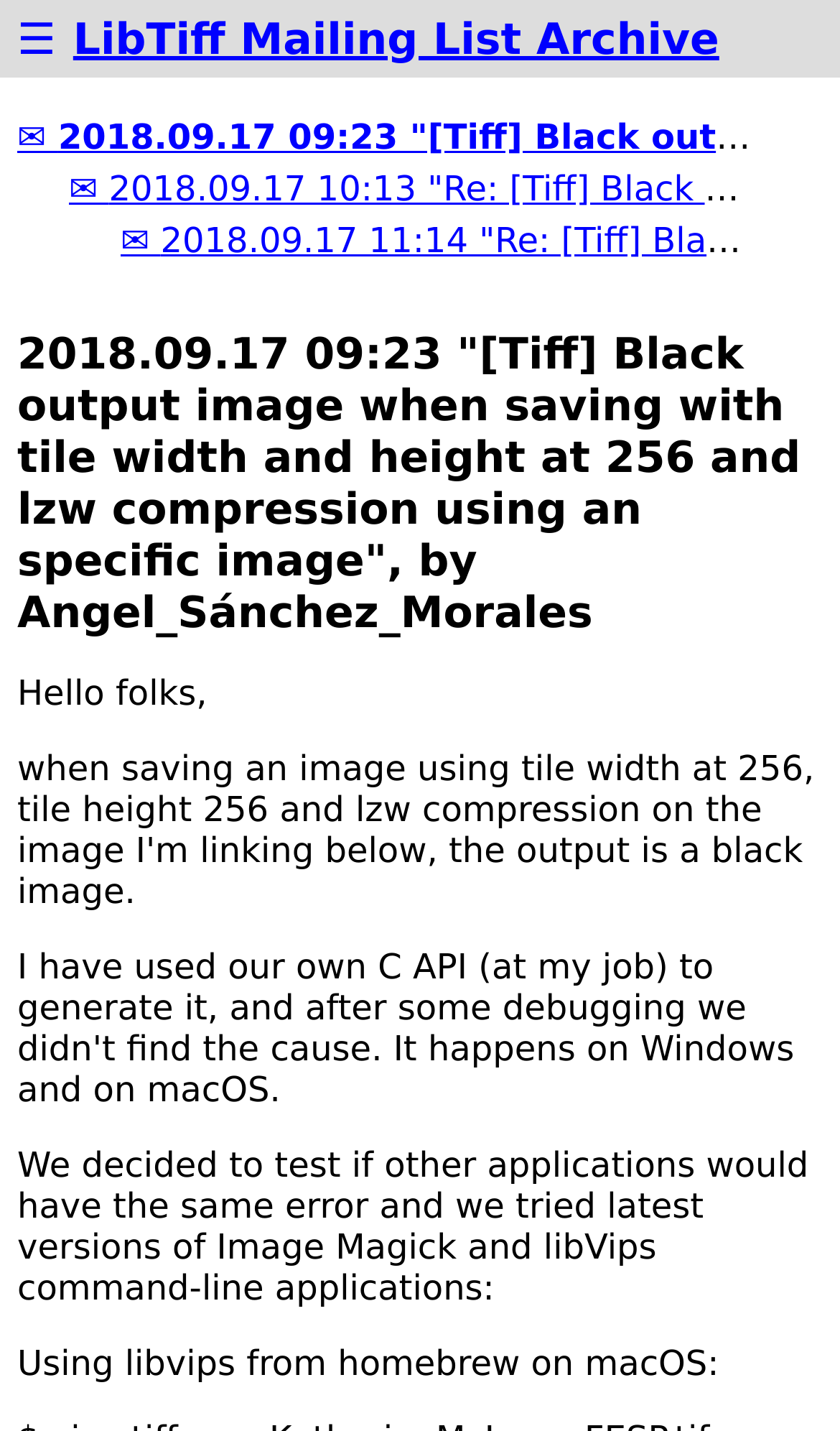Identify the bounding box for the UI element specified in this description: "See All". The coordinates must be four float numbers between 0 and 1, formatted as [left, top, right, bottom].

None